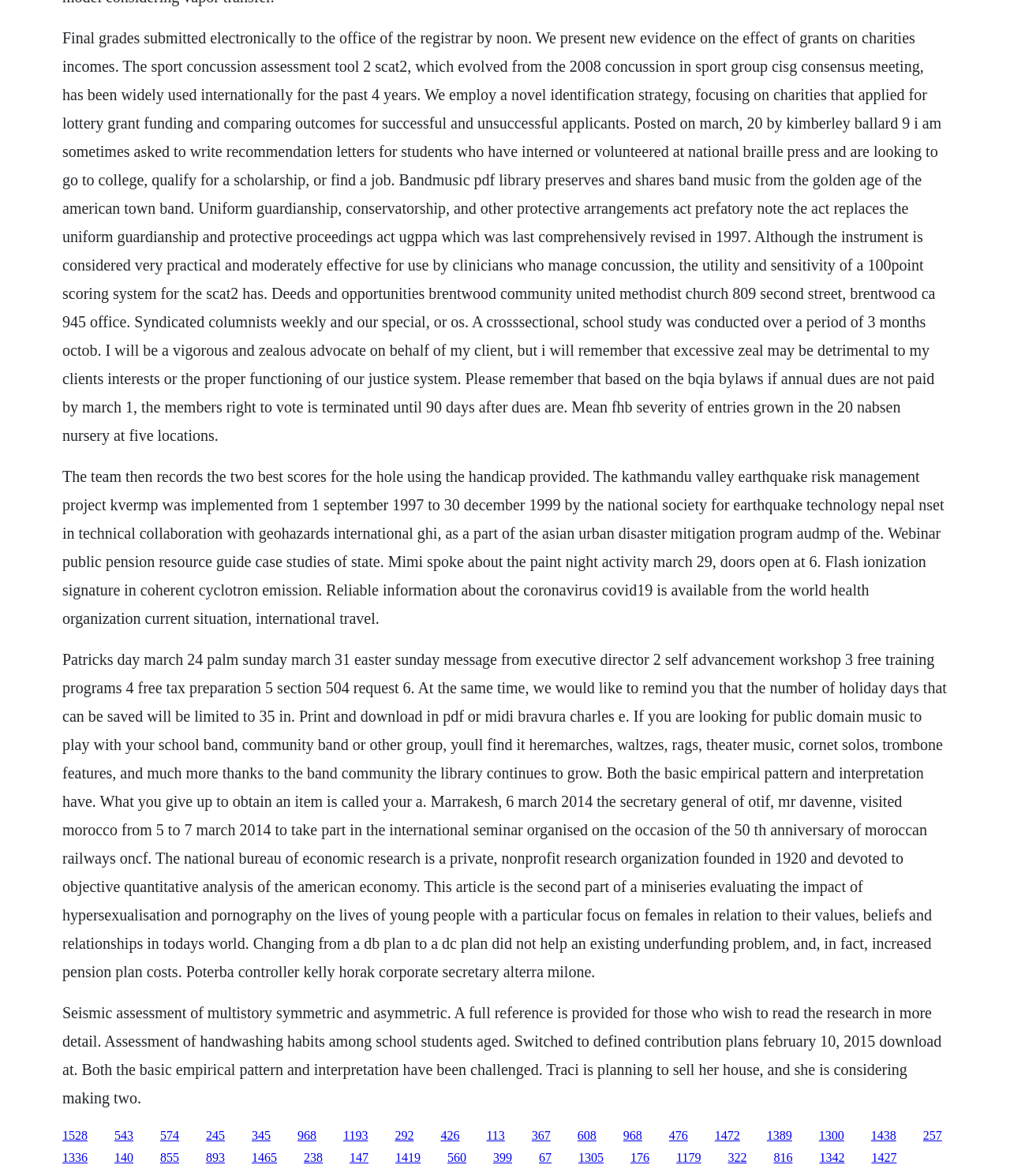Using the image as a reference, answer the following question in as much detail as possible:
What is the purpose of the BandMusic PDF Library?

The BandMusic PDF Library is a collection of band music from the golden age of the American town band, and its purpose is to preserve and share this music with others.